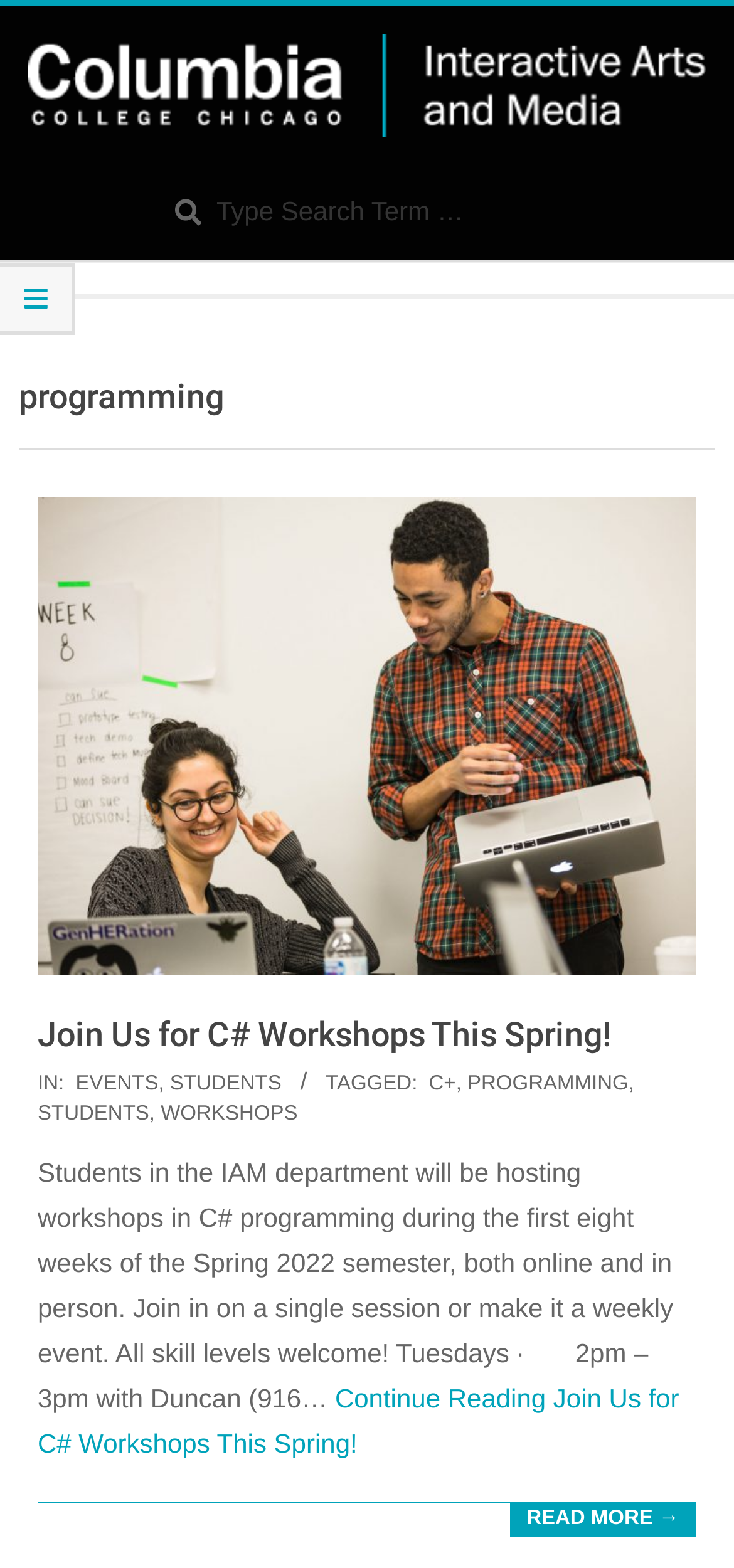Select the bounding box coordinates of the element I need to click to carry out the following instruction: "Read about C# workshops".

[0.051, 0.645, 0.949, 0.674]